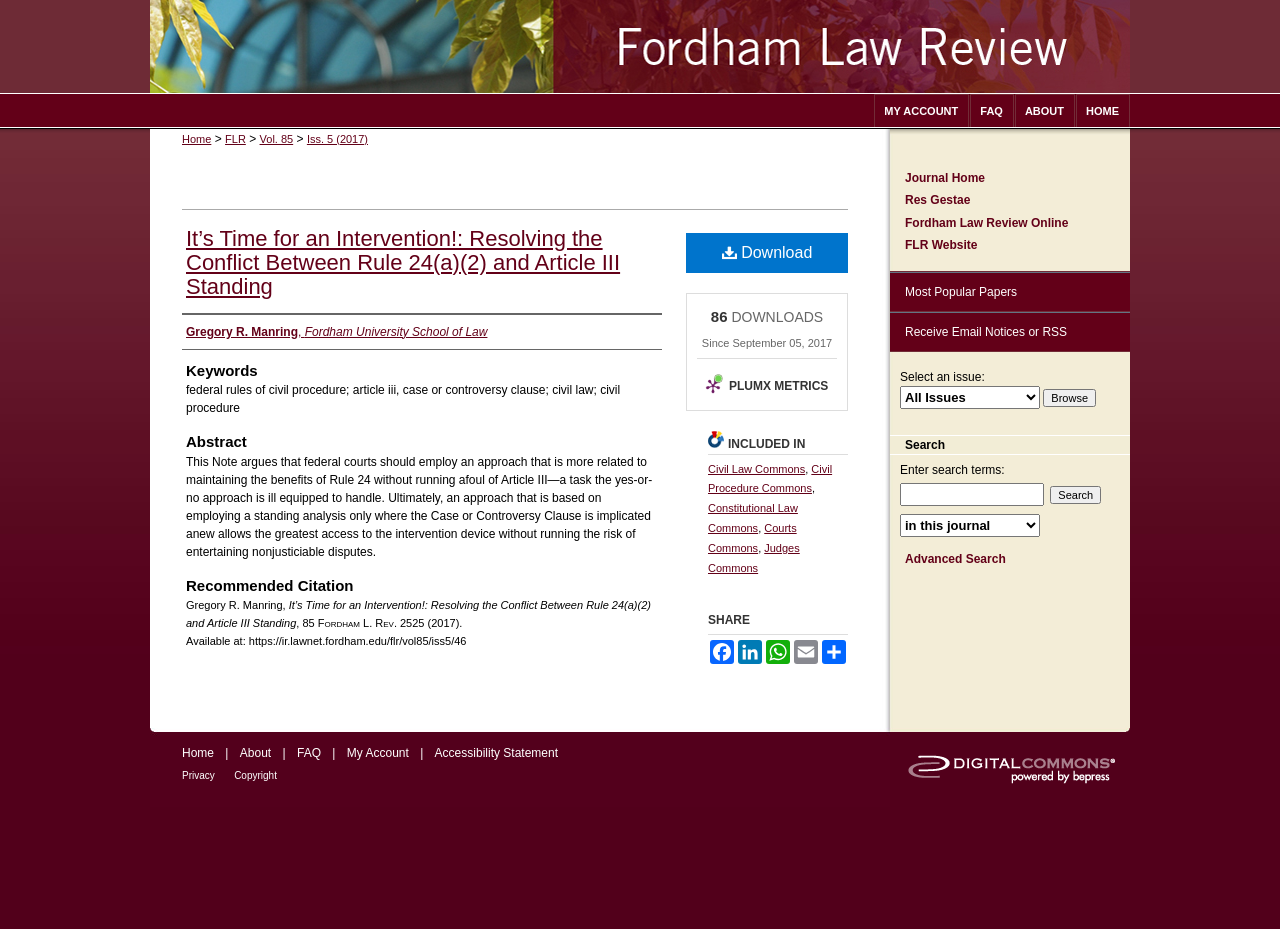Please study the image and answer the question comprehensively:
What is the name of the law review?

I found the answer by looking at the heading element with the text 'Fordham Law Review' which is located at the top of the webpage.